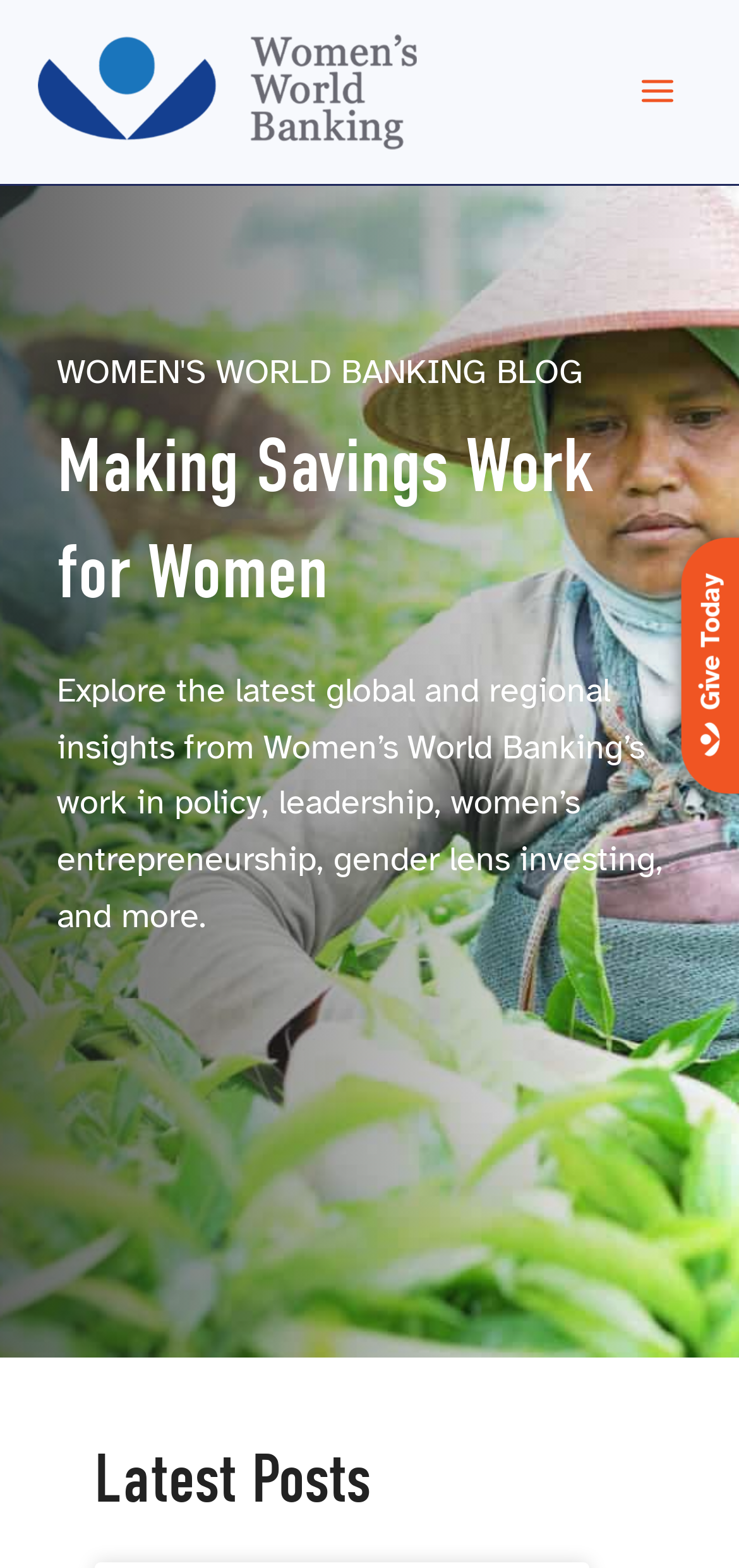Specify the bounding box coordinates (top-left x, top-left y, bottom-right x, bottom-right y) of the UI element in the screenshot that matches this description: alt="Women's World Banking"

[0.051, 0.043, 0.564, 0.07]